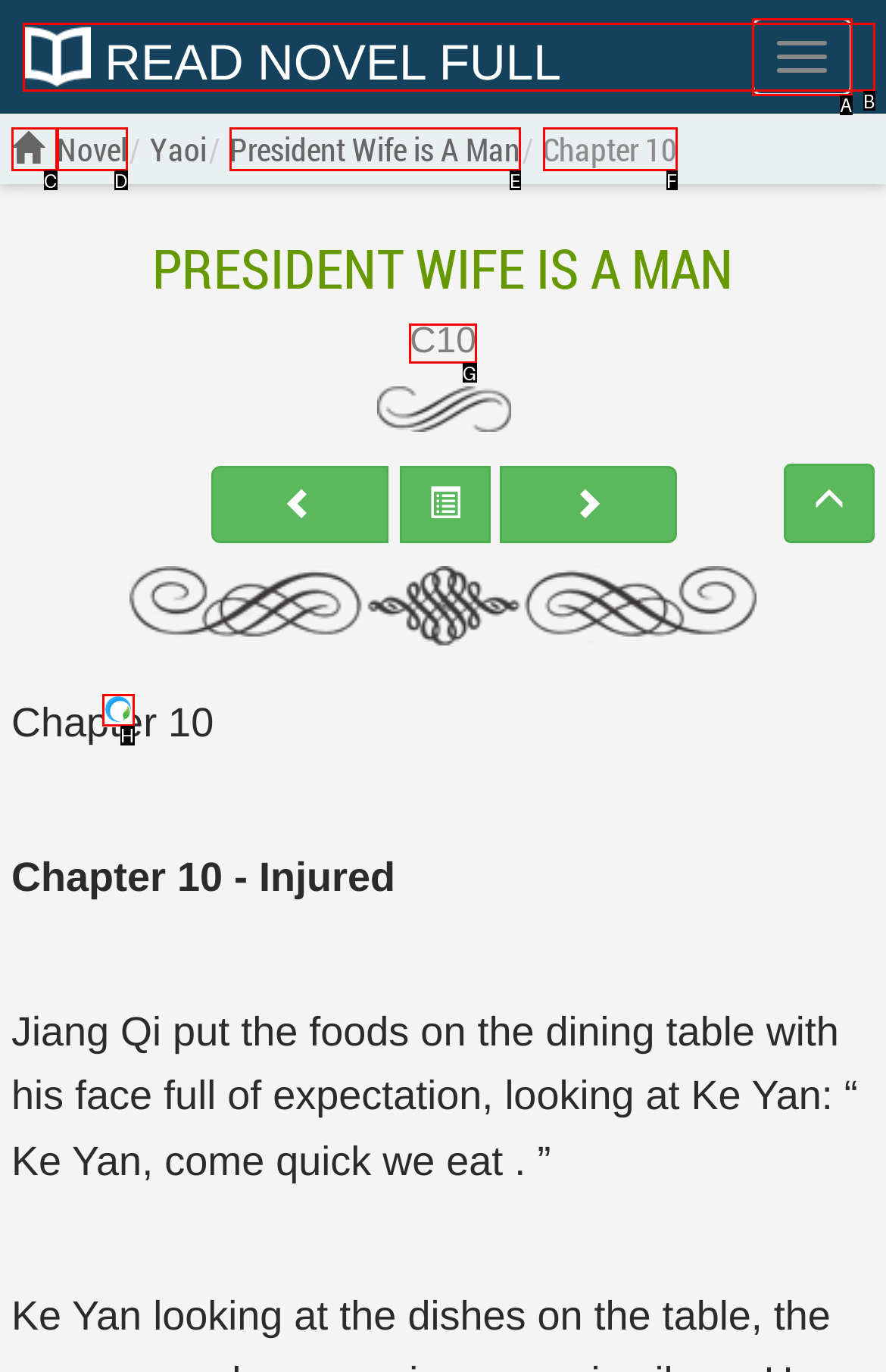Tell me which one HTML element I should click to complete the following task: Click the 'C10' link
Answer with the option's letter from the given choices directly.

G